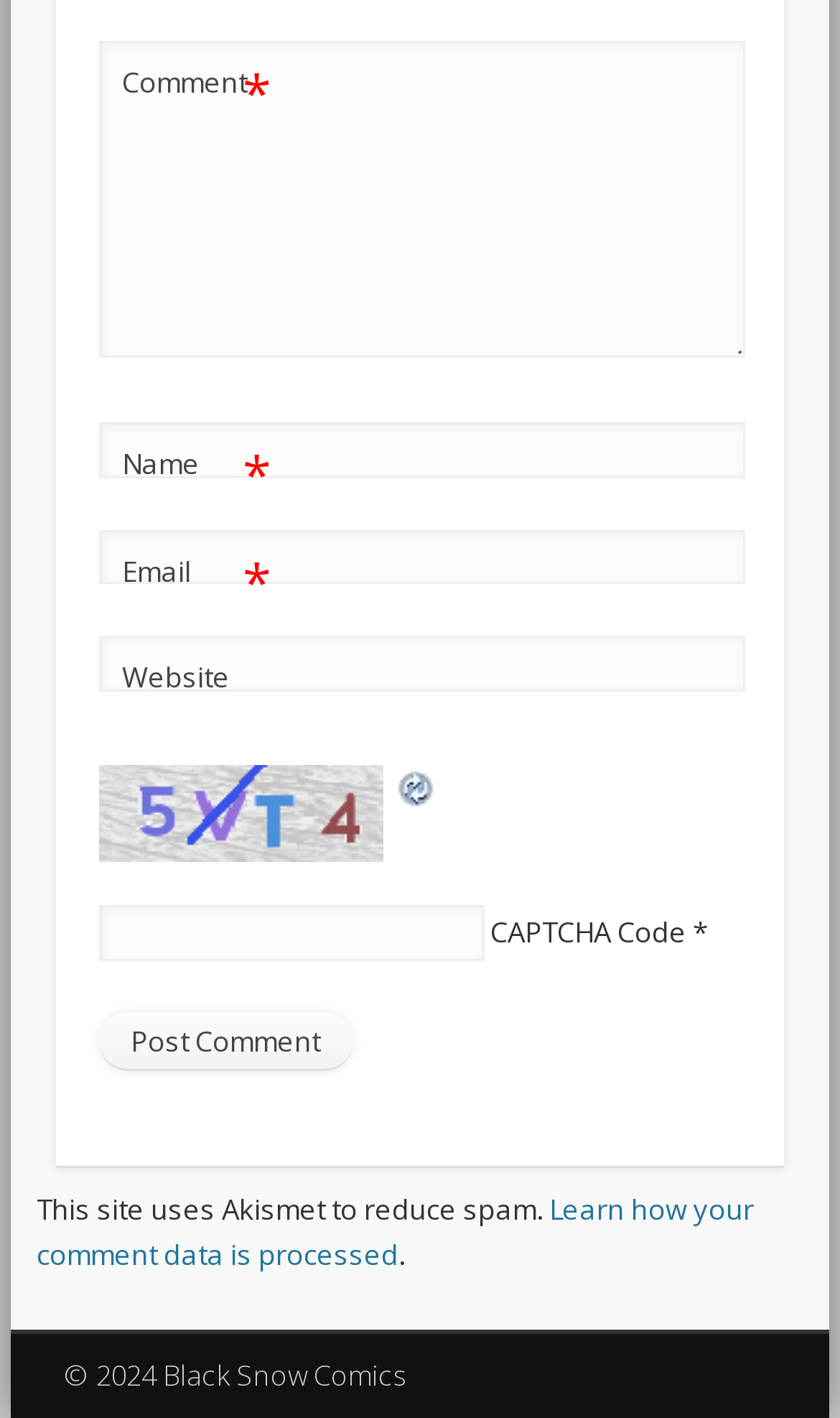What is the purpose of the 'Learn how your comment data is processed' link?
Respond to the question with a well-detailed and thorough answer.

The link 'Learn how your comment data is processed' is provided below the comment form. This link likely leads to a page that explains how the website handles and processes user comment data, including any personal information that may be collected.